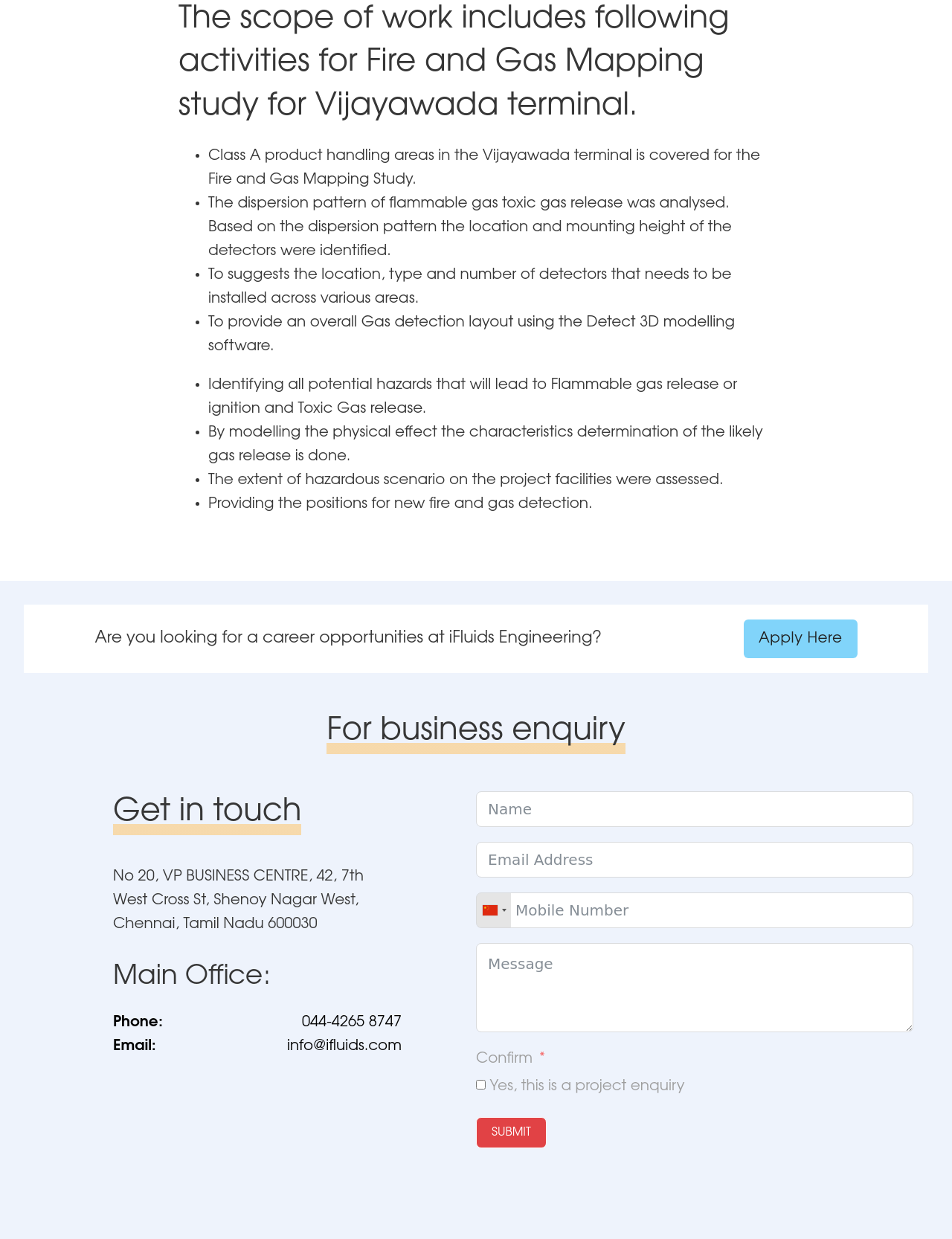Locate the bounding box coordinates of the UI element described by: "SUBMIT". The bounding box coordinates should consist of four float numbers between 0 and 1, i.e., [left, top, right, bottom].

[0.5, 0.901, 0.574, 0.927]